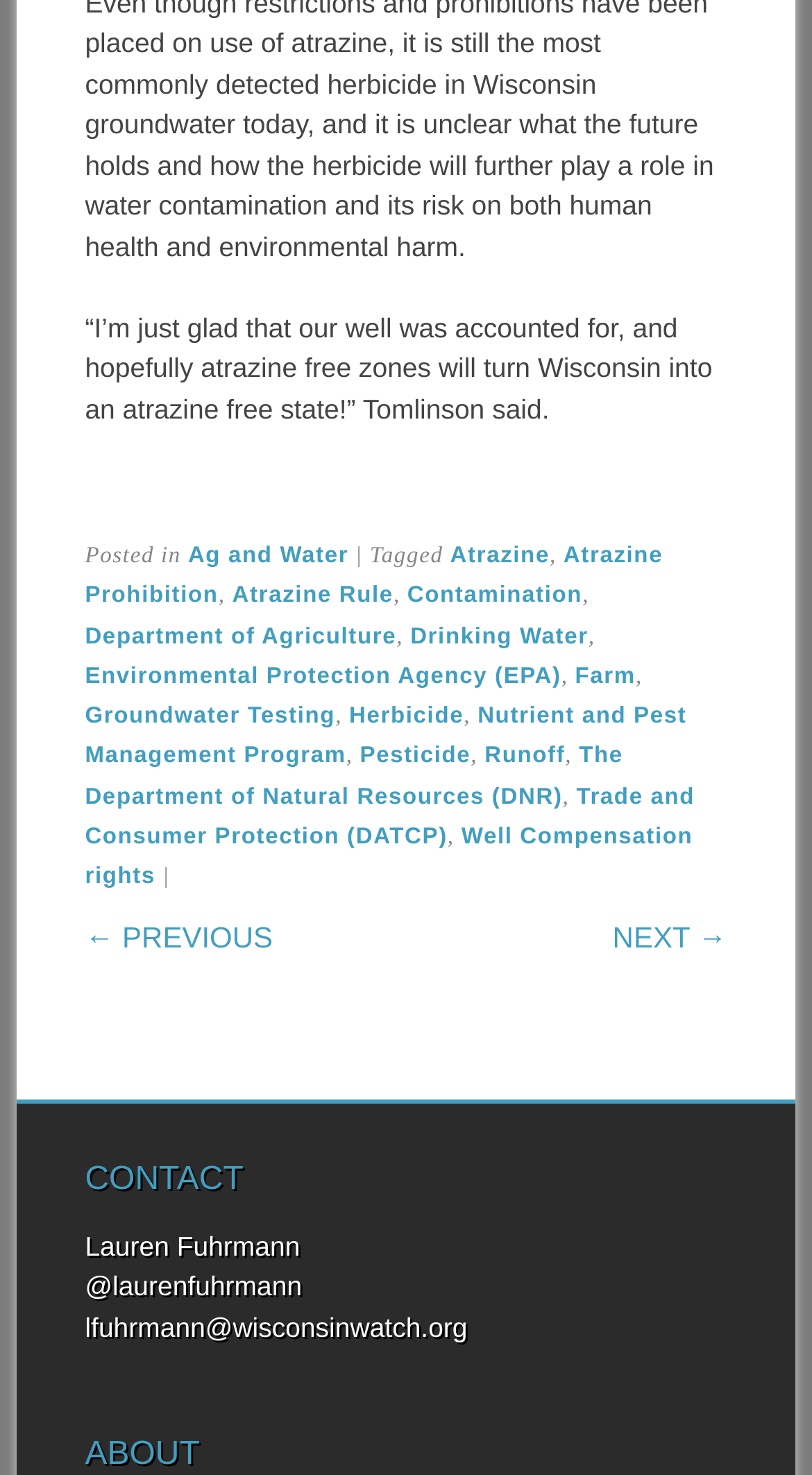Highlight the bounding box coordinates of the region I should click on to meet the following instruction: "Read the 'POST NAVIGATION' heading".

[0.105, 0.609, 0.815, 0.661]